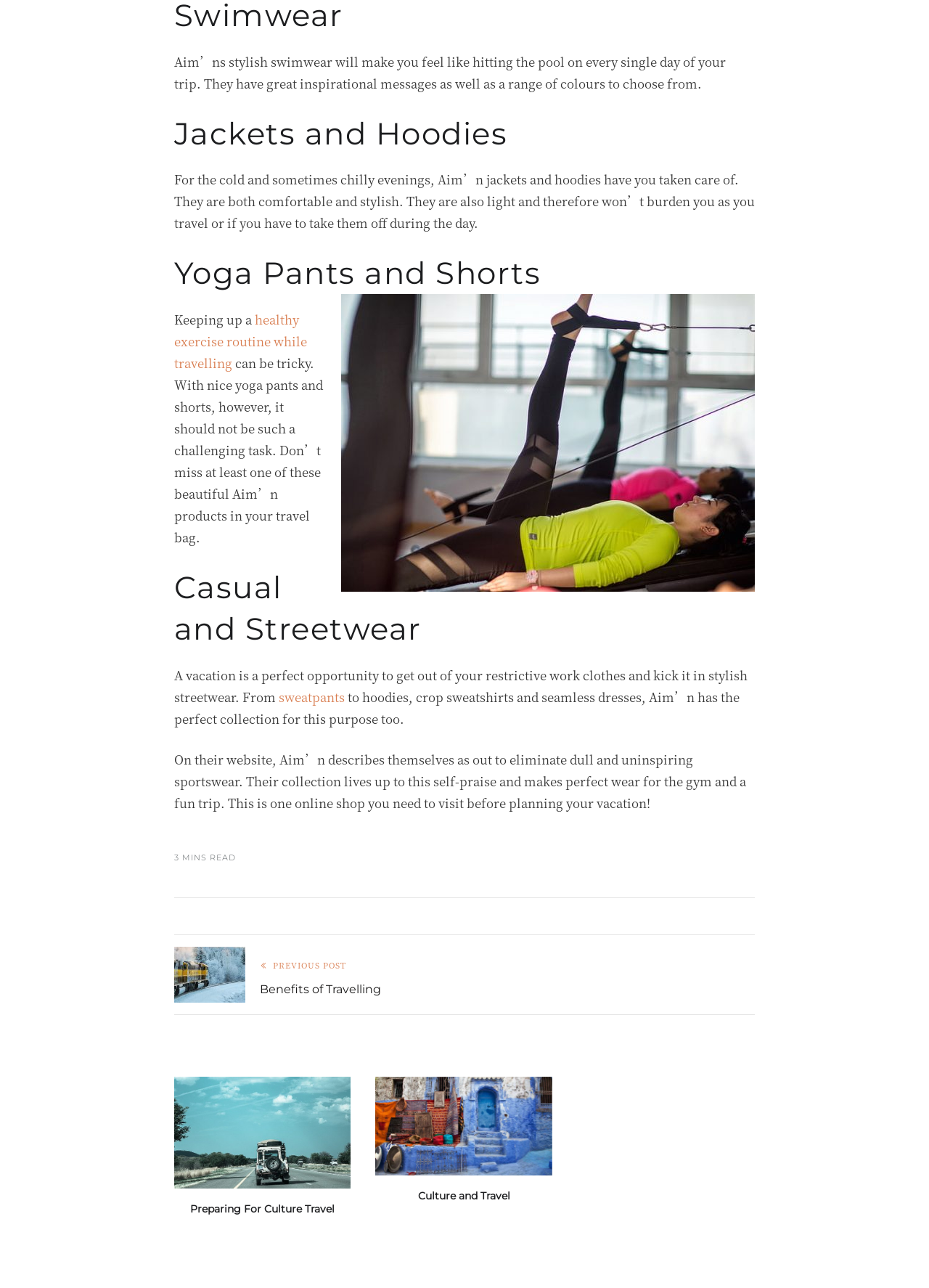Please answer the following question using a single word or phrase: 
What is the theme of the related articles?

Travel and culture